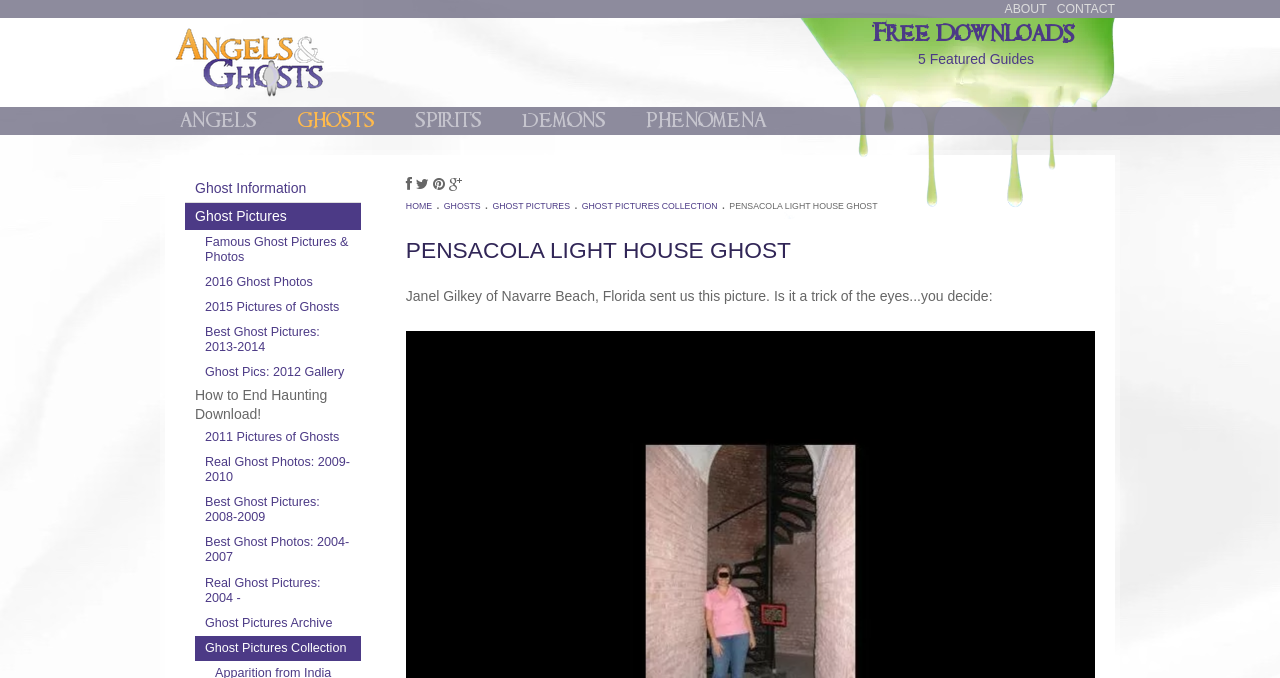Specify the bounding box coordinates of the area to click in order to follow the given instruction: "View GHOST PICTURES COLLECTION."

[0.152, 0.938, 0.282, 0.975]